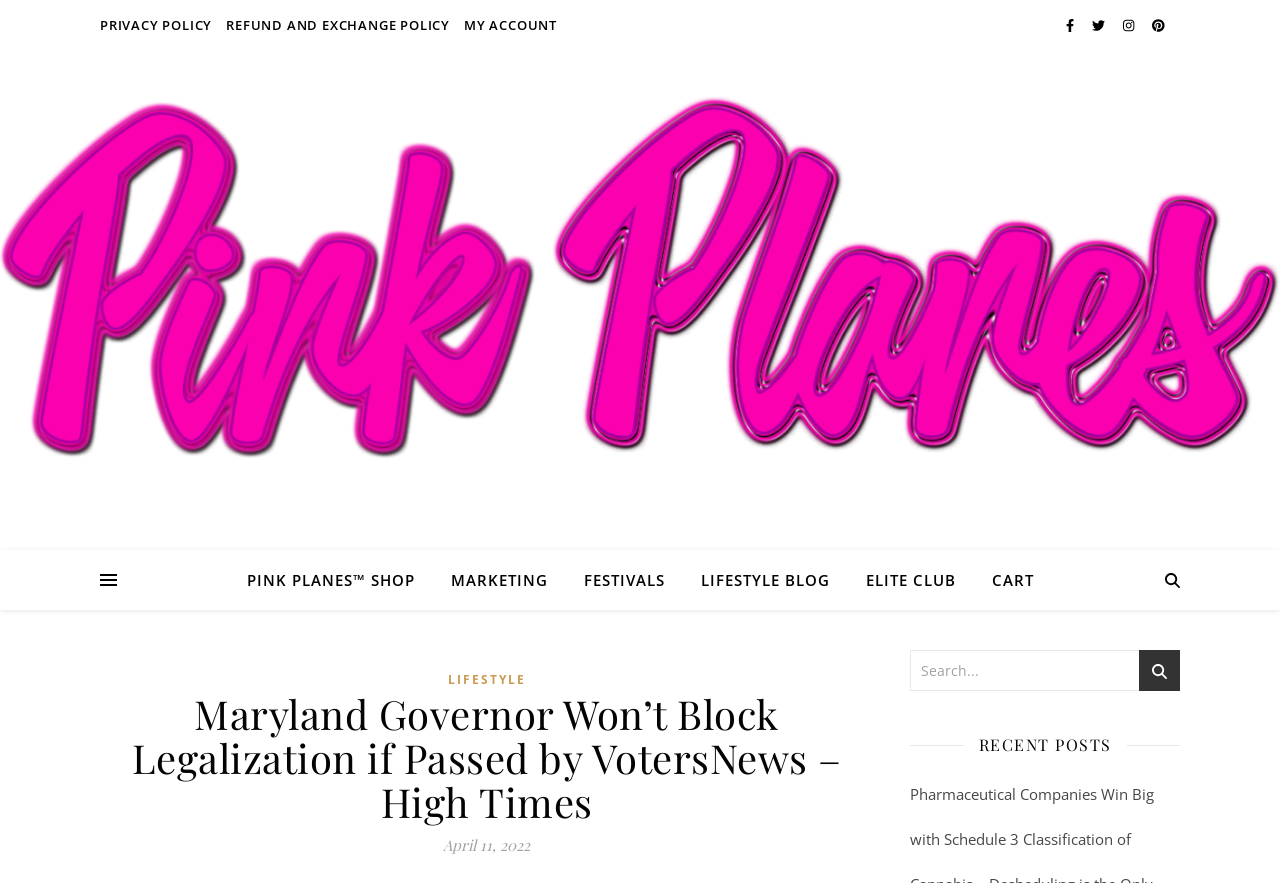Please specify the bounding box coordinates of the clickable section necessary to execute the following command: "go to LIFESTYLE".

[0.35, 0.76, 0.411, 0.779]